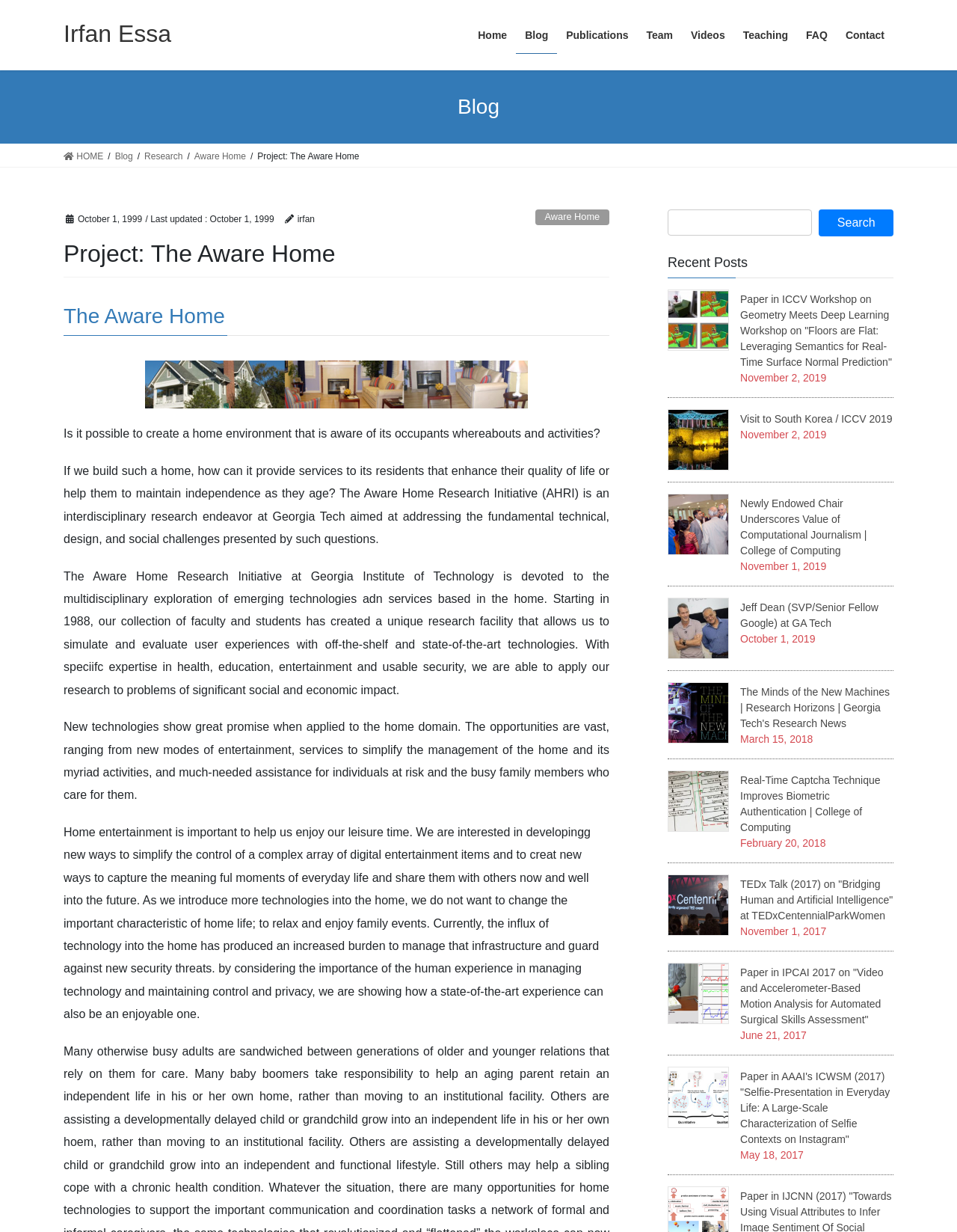Answer the question using only one word or a concise phrase: What is the name of the person associated with the Aware Home Research Initiative?

Irfan Essa